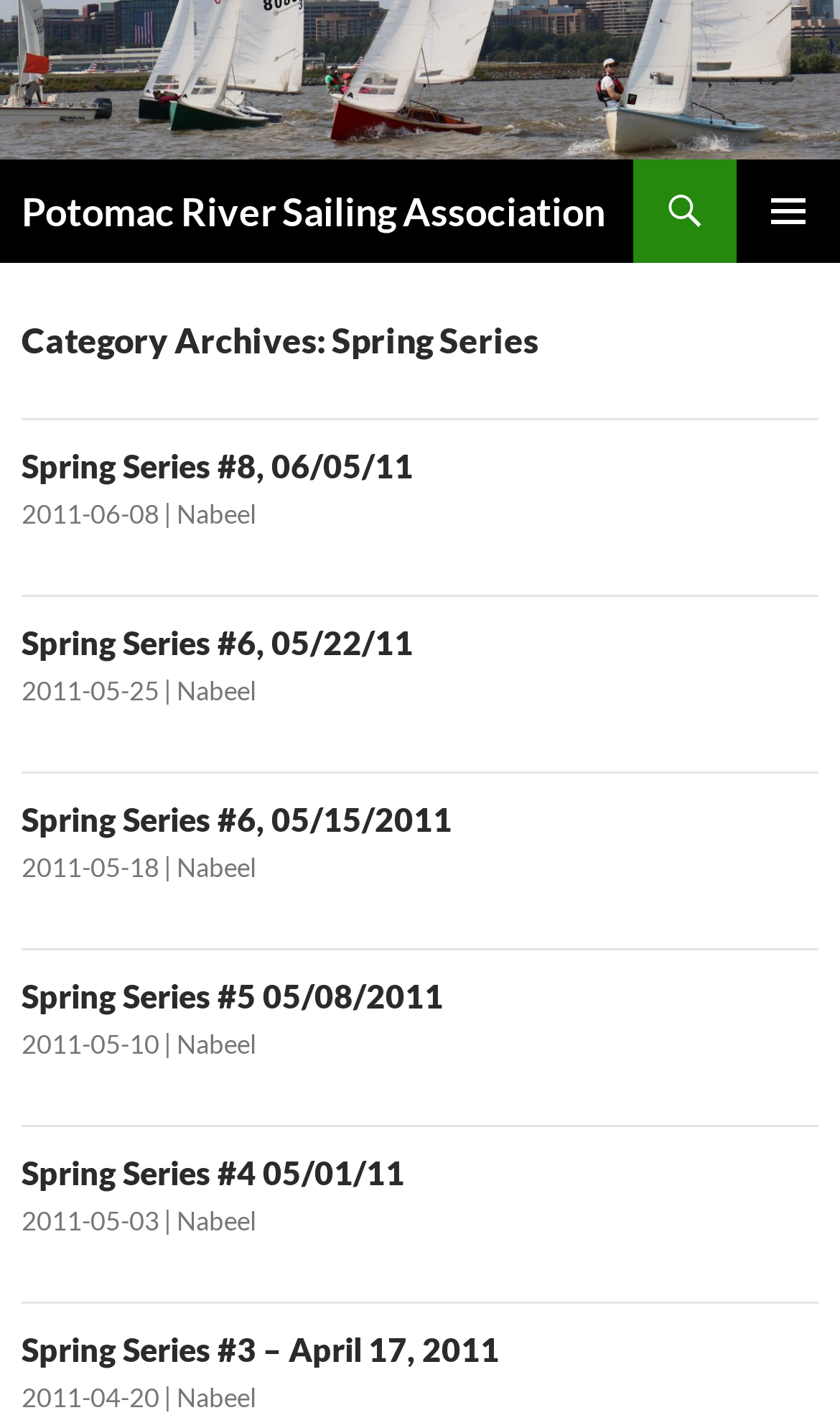Determine the bounding box coordinates of the clickable region to carry out the instruction: "View the 'Spring Series #8, 06/05/11' article".

[0.026, 0.312, 0.974, 0.339]